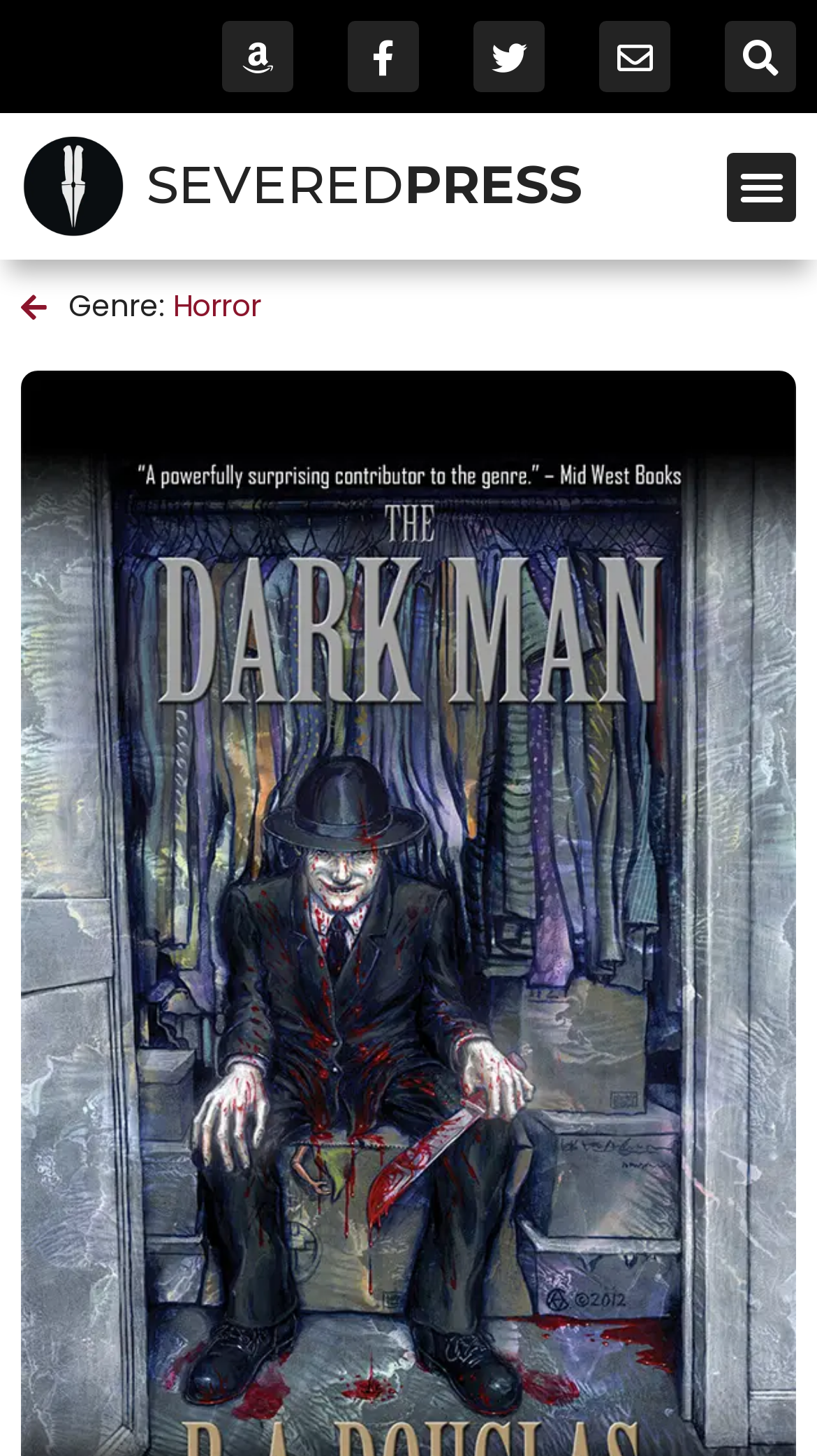What is the genre of the books on this website?
Please give a detailed answer to the question using the information shown in the image.

I found the answer by looking at the section that says 'Genre:' and then finding the link next to it, which says 'Horror'.